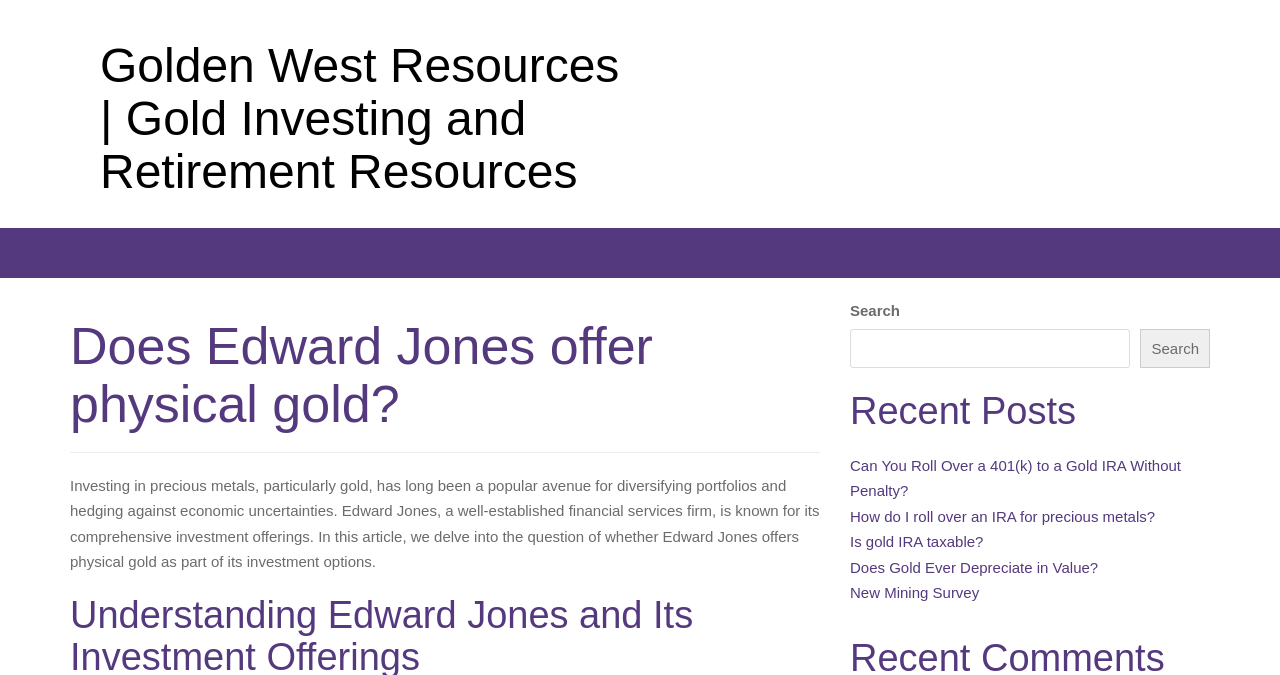Bounding box coordinates are to be given in the format (top-left x, top-left y, bottom-right x, bottom-right y). All values must be floating point numbers between 0 and 1. Provide the bounding box coordinate for the UI element described as: Search

[0.891, 0.487, 0.945, 0.546]